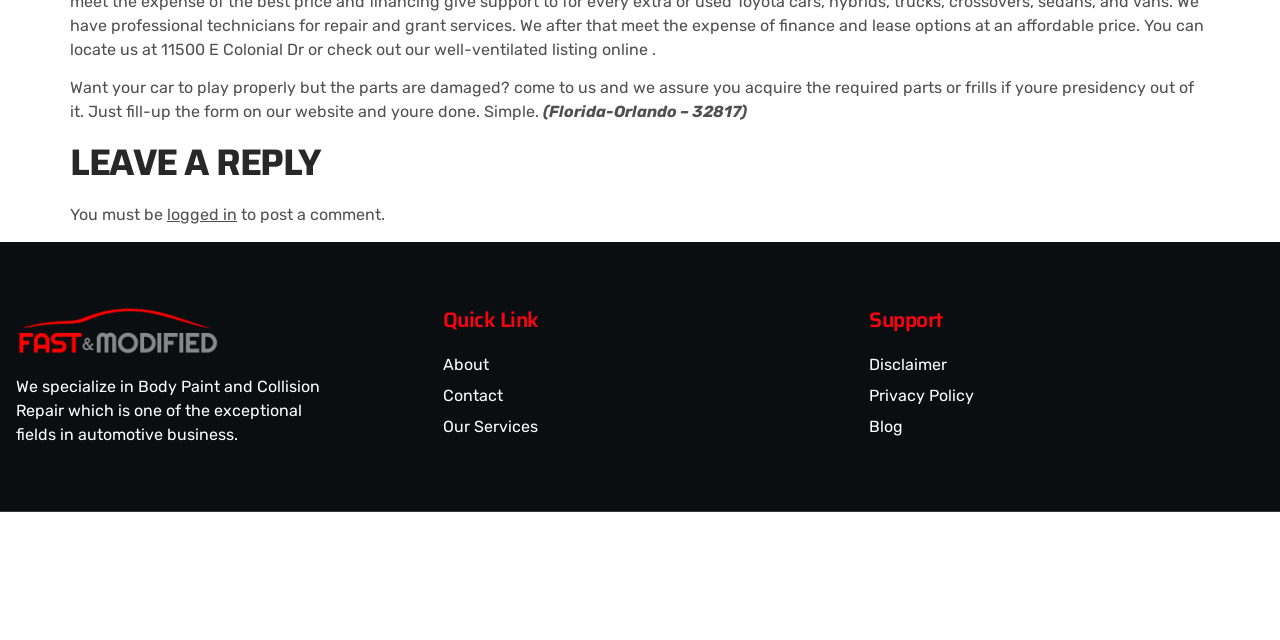Please determine the bounding box coordinates, formatted as (top-left x, top-left y, bottom-right x, bottom-right y), with all values as floating point numbers between 0 and 1. Identify the bounding box of the region described as: Our Services

[0.346, 0.648, 0.654, 0.686]